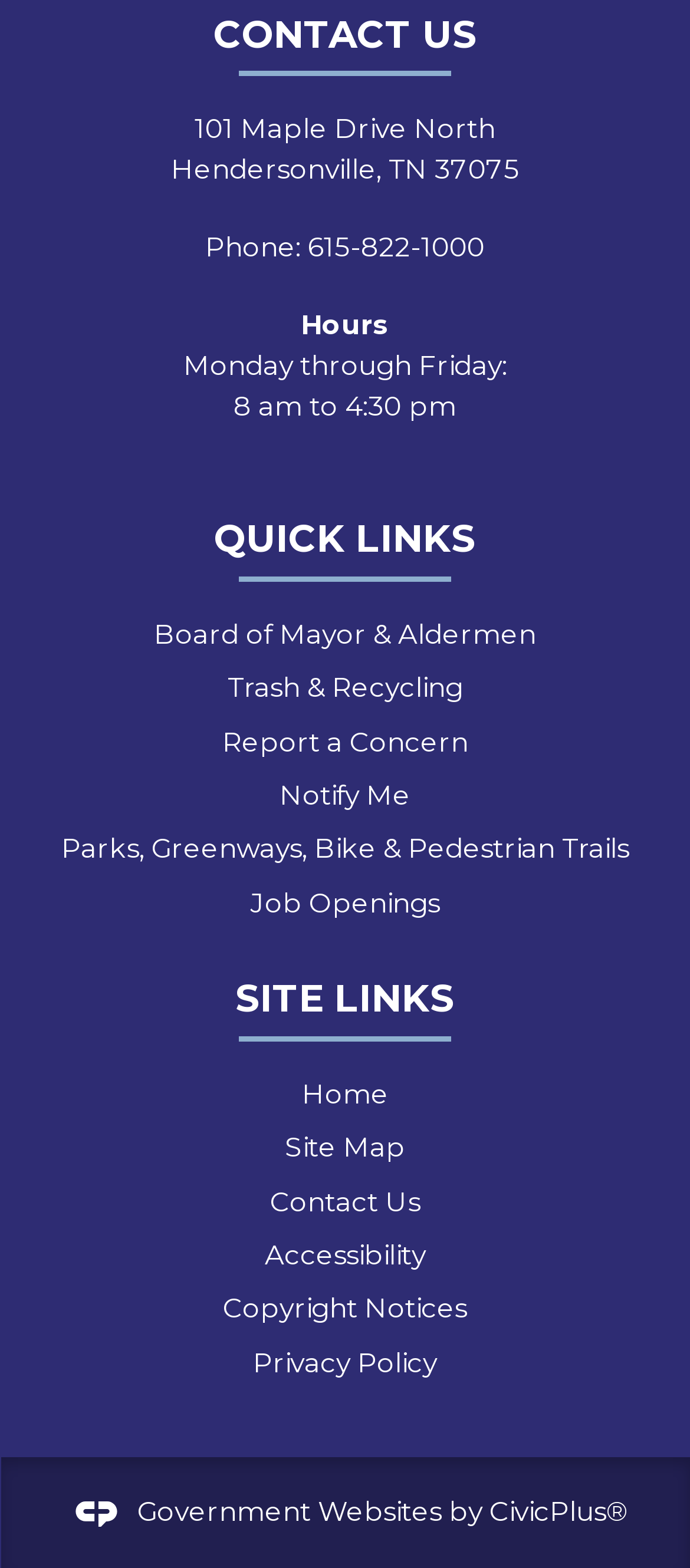Identify the bounding box coordinates of the element to click to follow this instruction: 'Visit 'Parks, Greenways, Bike & Pedestrian Trails''. Ensure the coordinates are four float values between 0 and 1, provided as [left, top, right, bottom].

[0.088, 0.531, 0.912, 0.552]